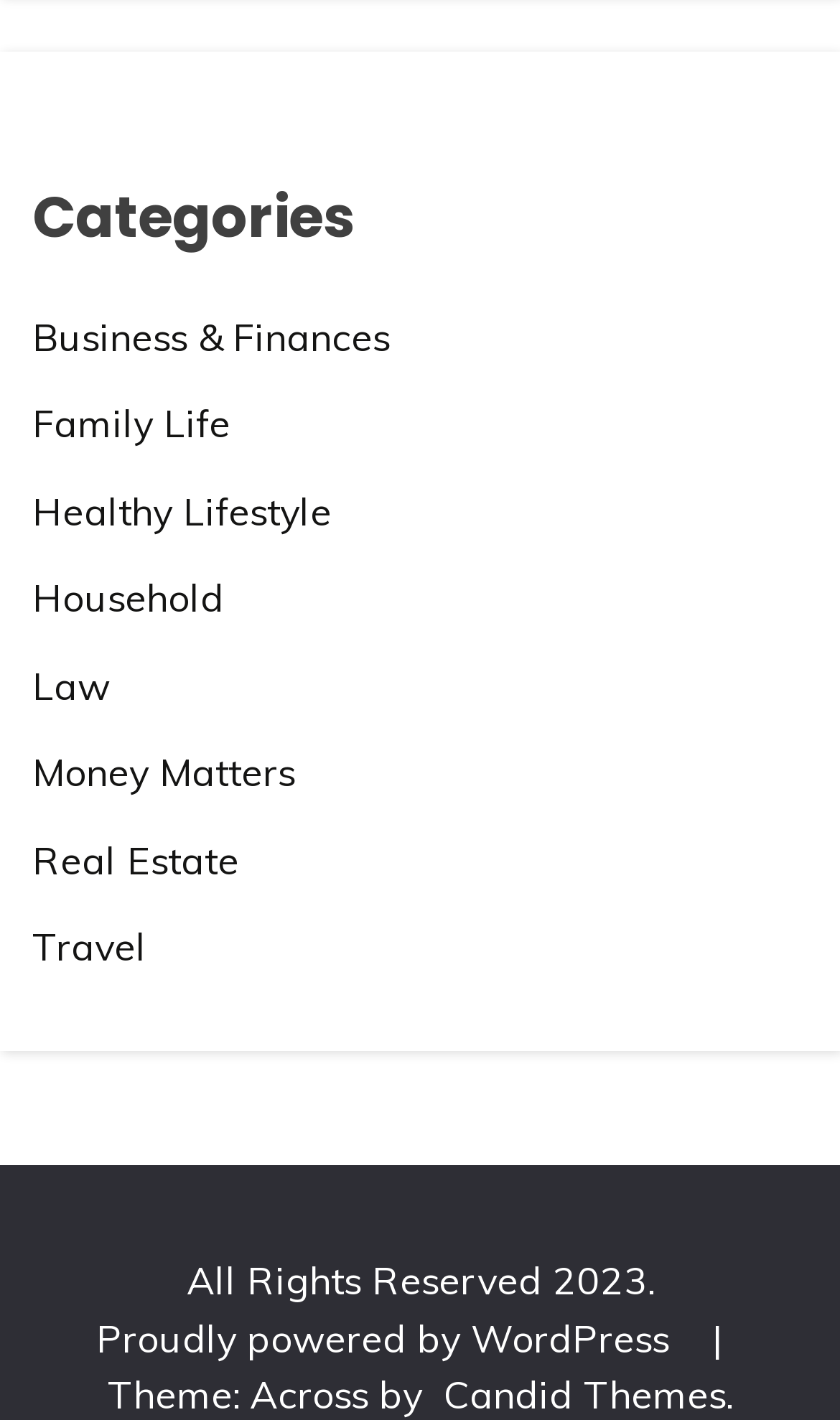Given the element description: "Business & Finances", predict the bounding box coordinates of the UI element it refers to, using four float numbers between 0 and 1, i.e., [left, top, right, bottom].

[0.038, 0.22, 0.464, 0.253]